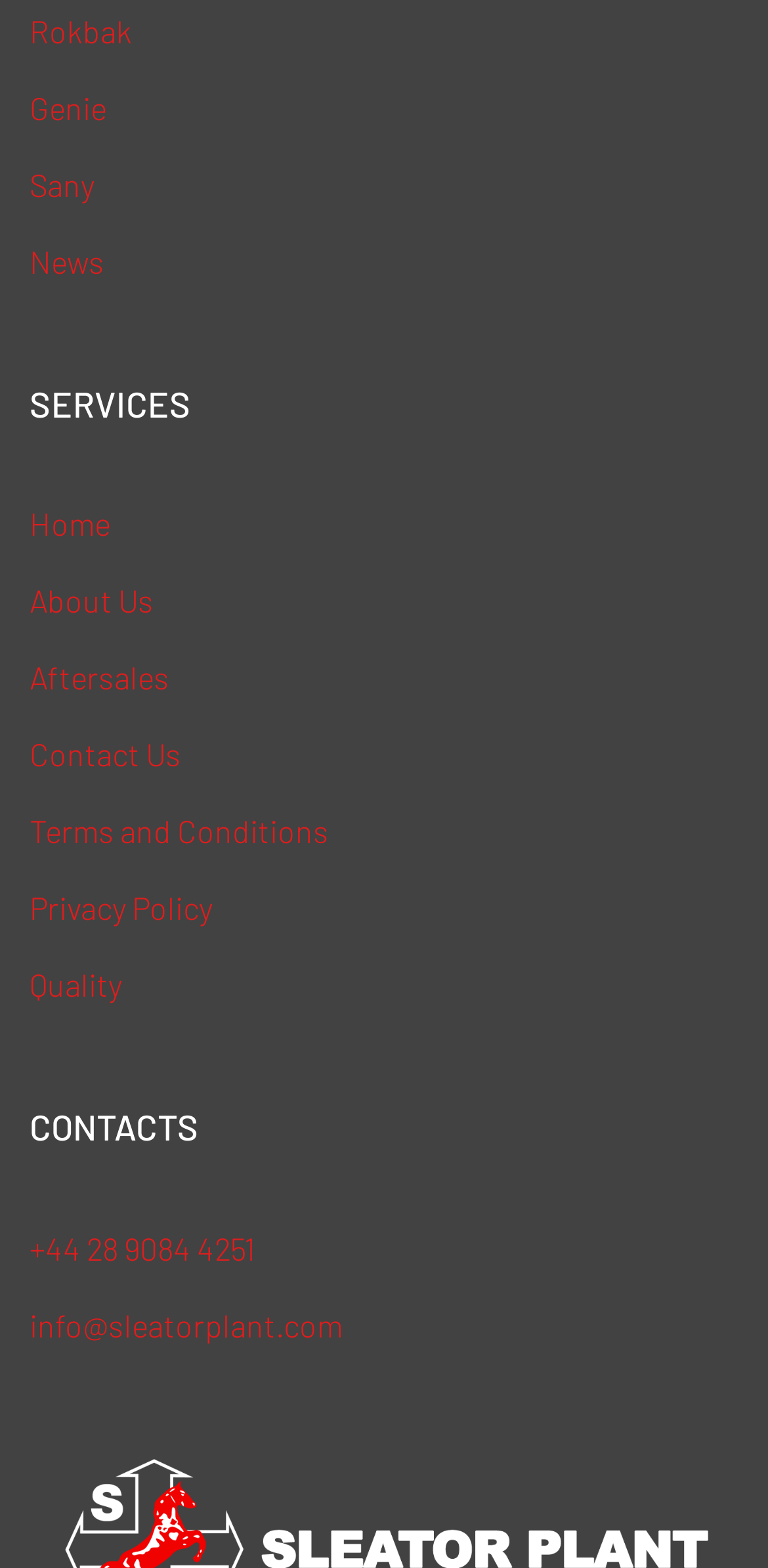How many contact methods are provided?
Can you provide an in-depth and detailed response to the question?

The contact methods can be found under the 'CONTACTS' heading. There are two contact methods provided: a phone number and an email address.